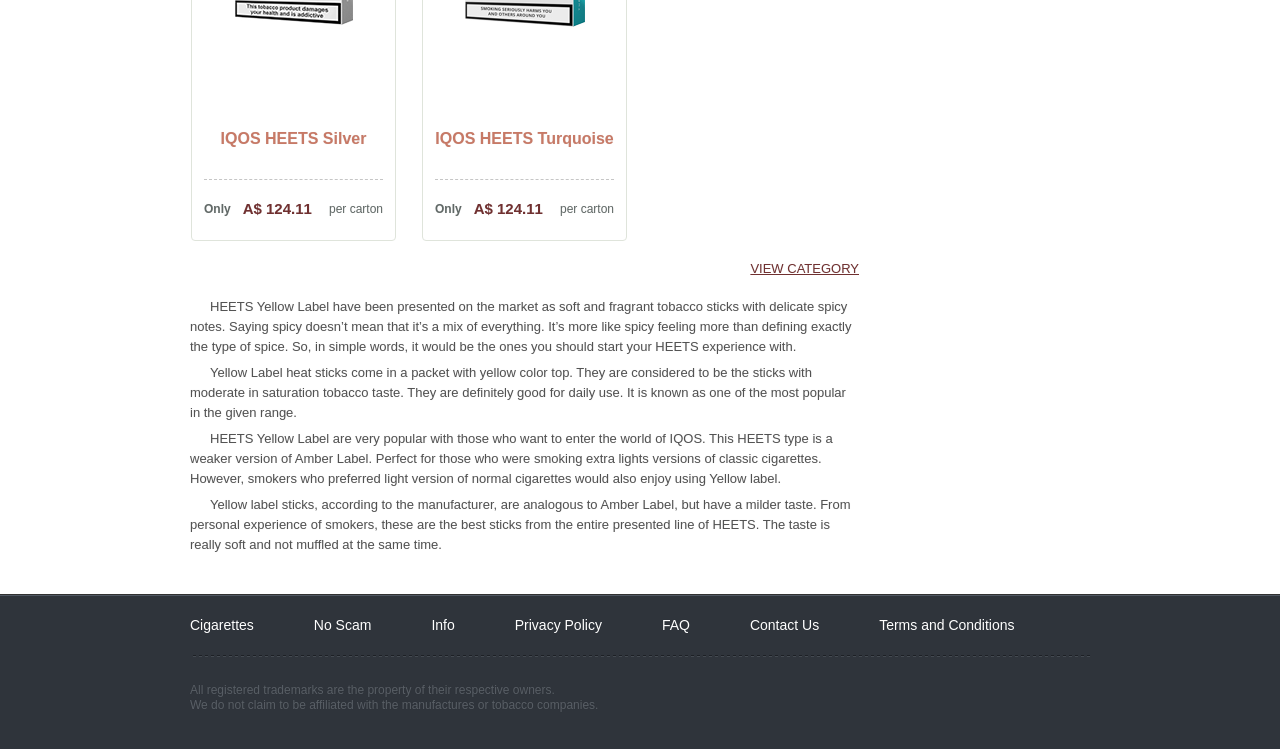Predict the bounding box of the UI element that fits this description: "title="IQOS HEETS Turquoise"".

[0.363, 0.105, 0.457, 0.128]